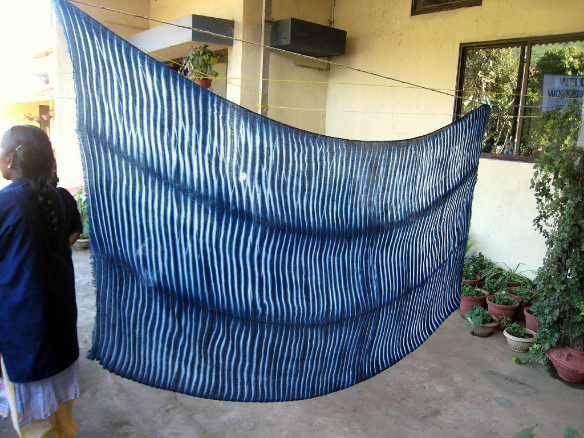Give a detailed account of everything present in the image.

The image depicts a beautifully crafted pashmina shawl hanging in an outdoor setting, showcasing an intricate pole-wrapping dyeing technique. The shawl features a striking pattern with bold, straight lines in varying shades of indigo and white, reflecting the artisan's skill and creativity. Surrounding the shawl are potted plants, adding a touch of greenery to the backdrop, which hints at a vibrant workshop atmosphere in Munnar, India. This stunning fabric was dyed during a two-day natural dyeing workshop, highlighting the rich tradition of textile artistry in the region. The shawl itself is made from extremely fine and soft wool, and its large size emphasizes the elaborate design and the artisan's dedication to creating a unique piece.